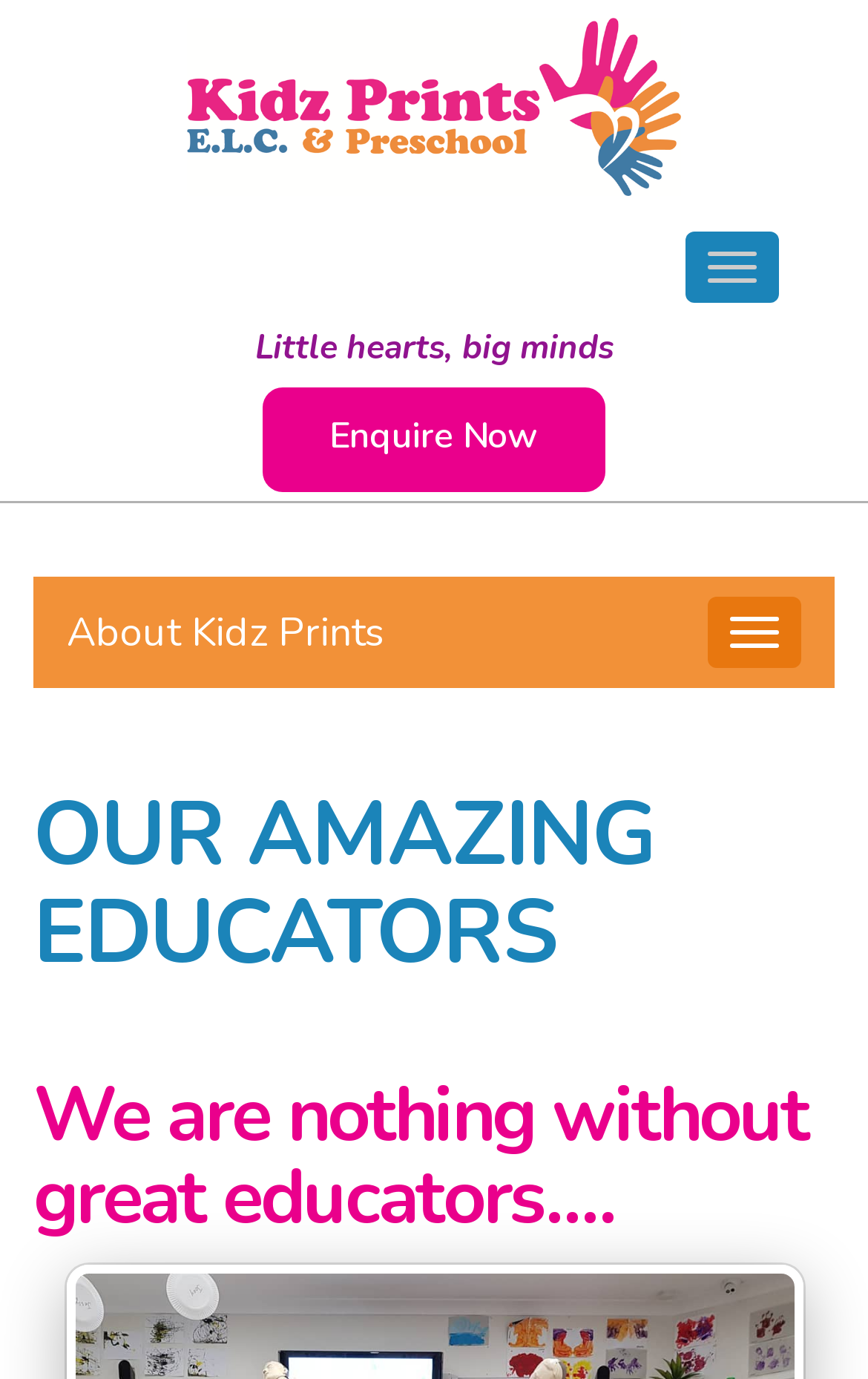Analyze the image and deliver a detailed answer to the question: What is the slogan of Kidz Prints?

I found the slogan by looking at the StaticText element with the text 'Little hearts, big minds' which is located at [0.294, 0.235, 0.706, 0.267] and is a prominent element on the page.